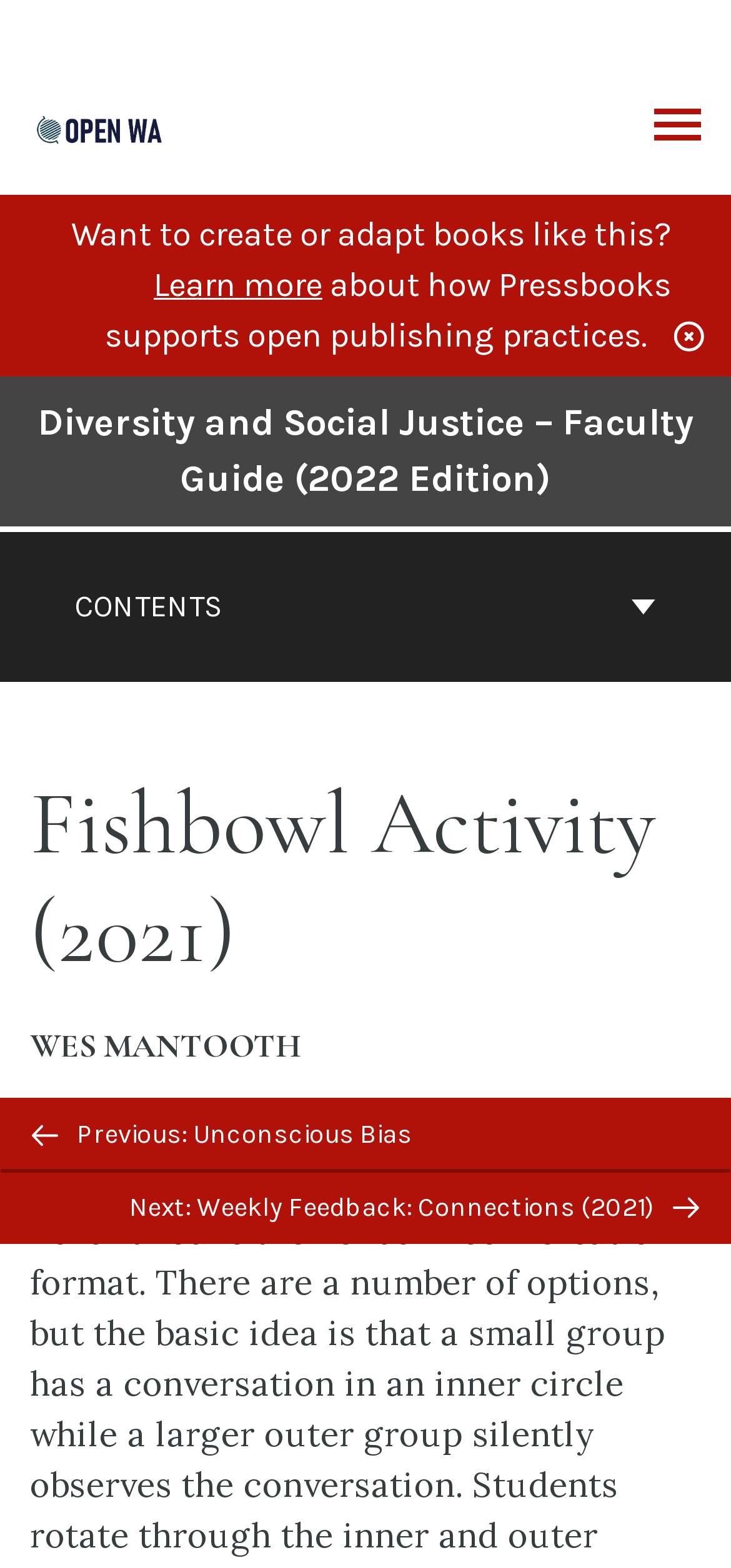Locate the bounding box coordinates of the clickable region necessary to complete the following instruction: "Go back to top". Provide the coordinates in the format of four float numbers between 0 and 1, i.e., [left, top, right, bottom].

[0.449, 0.643, 0.551, 0.691]